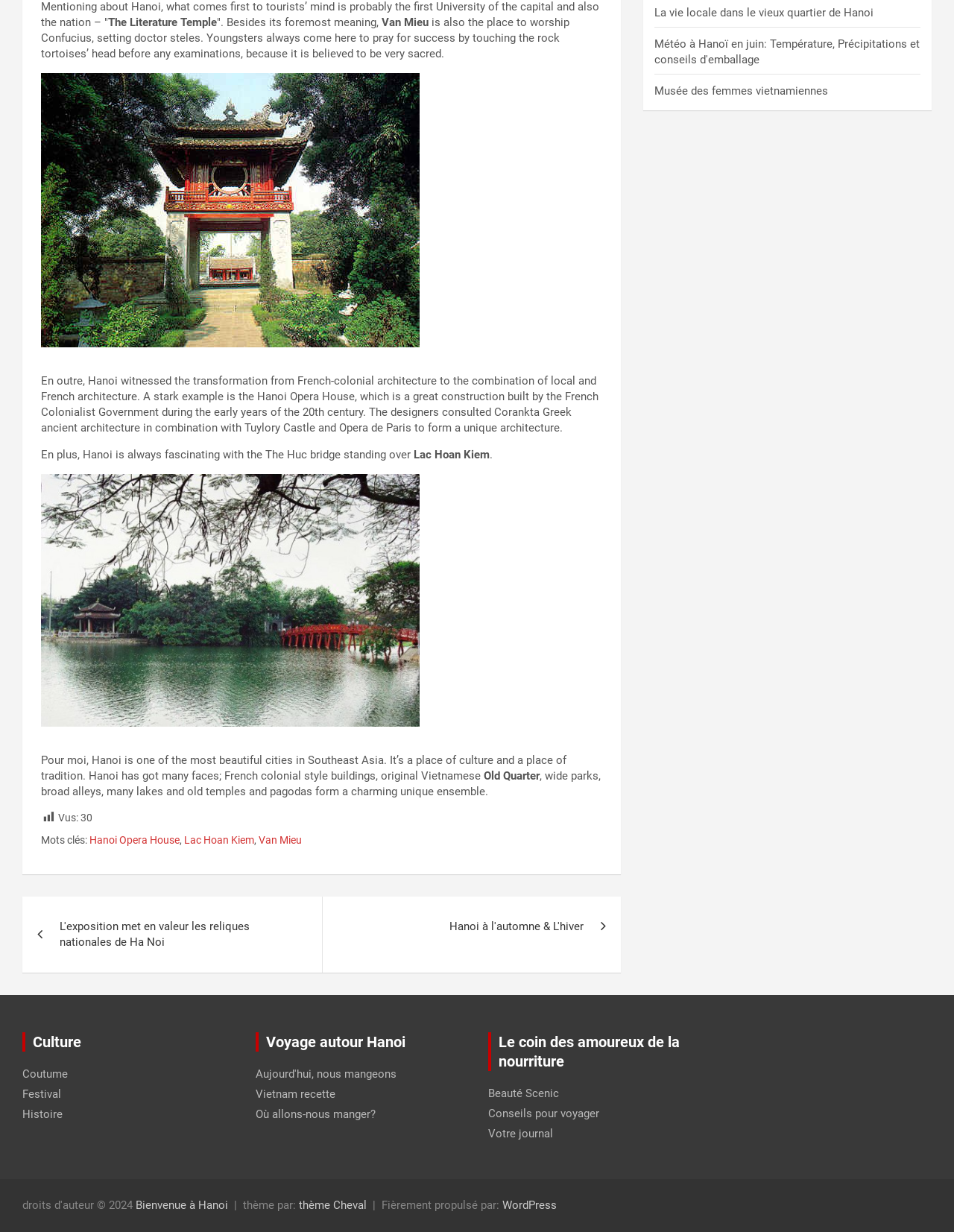Using the description "Calendar", predict the bounding box of the relevant HTML element.

None